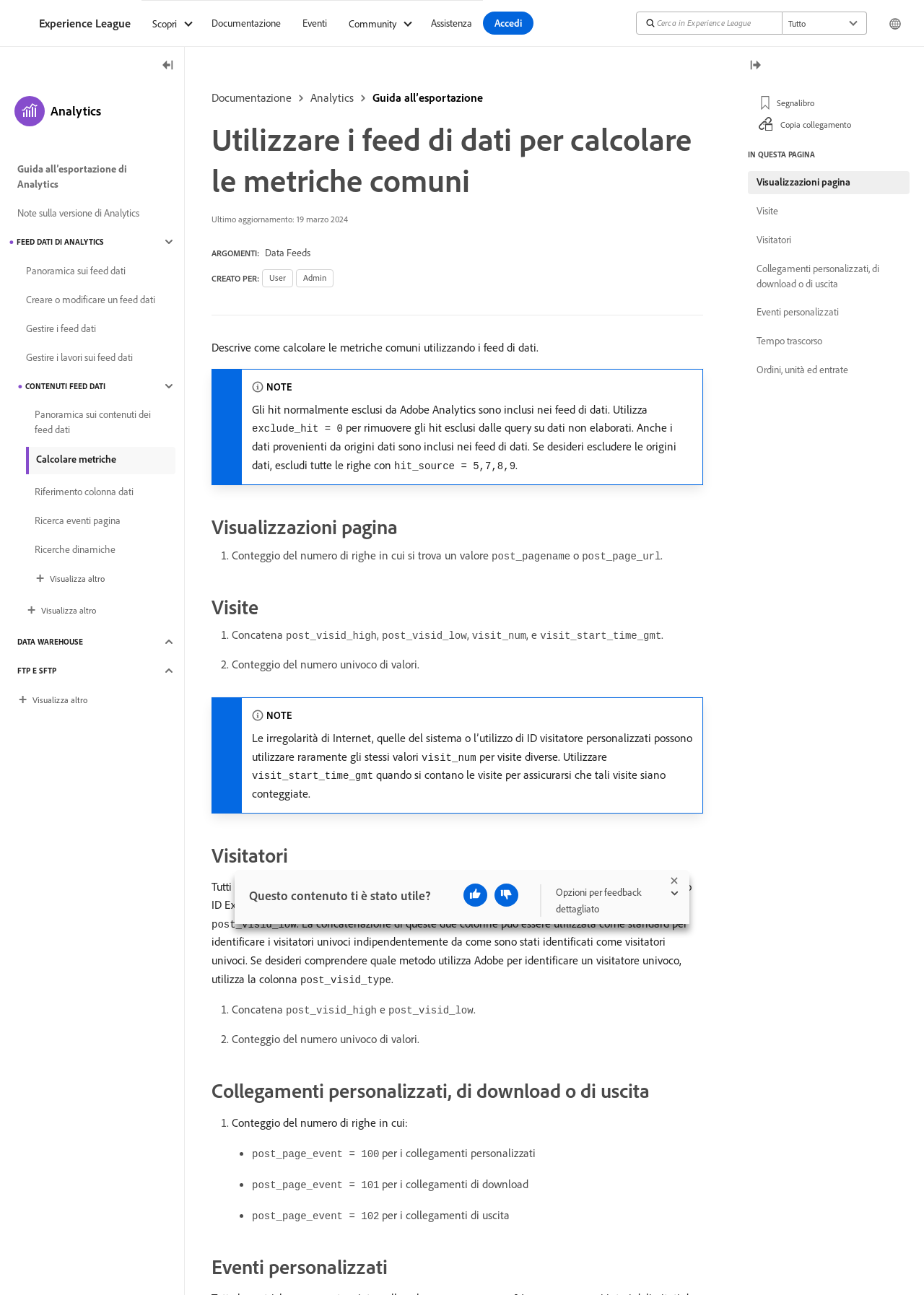Find the bounding box coordinates corresponding to the UI element with the description: "Guida all’esportazione". The coordinates should be formatted as [left, top, right, bottom], with values as floats between 0 and 1.

[0.383, 0.066, 0.523, 0.085]